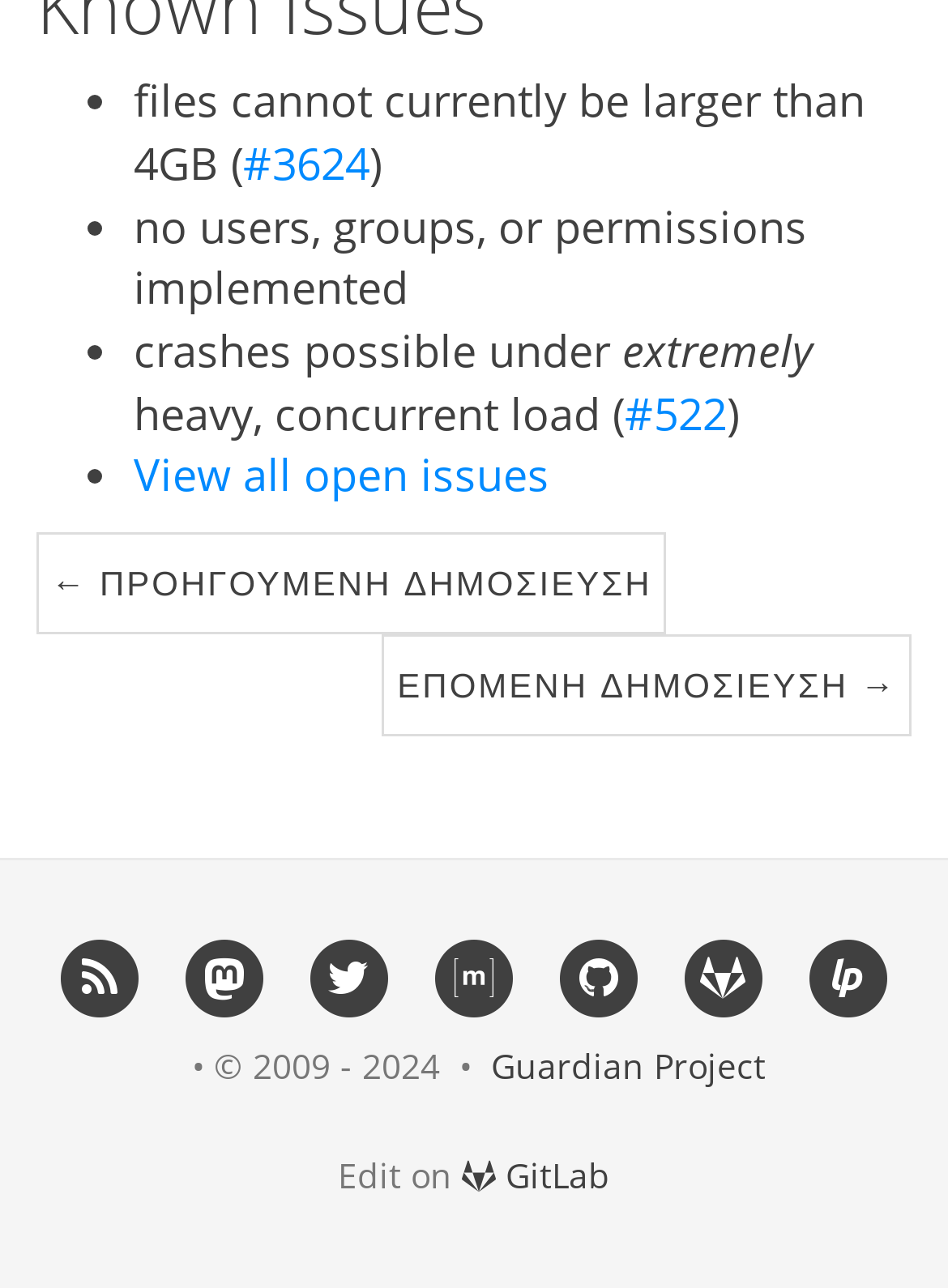Given the description Guardian Project, predict the bounding box coordinates of the UI element. Ensure the coordinates are in the format (top-left x, top-left y, bottom-right x, bottom-right y) and all values are between 0 and 1.

[0.518, 0.809, 0.808, 0.844]